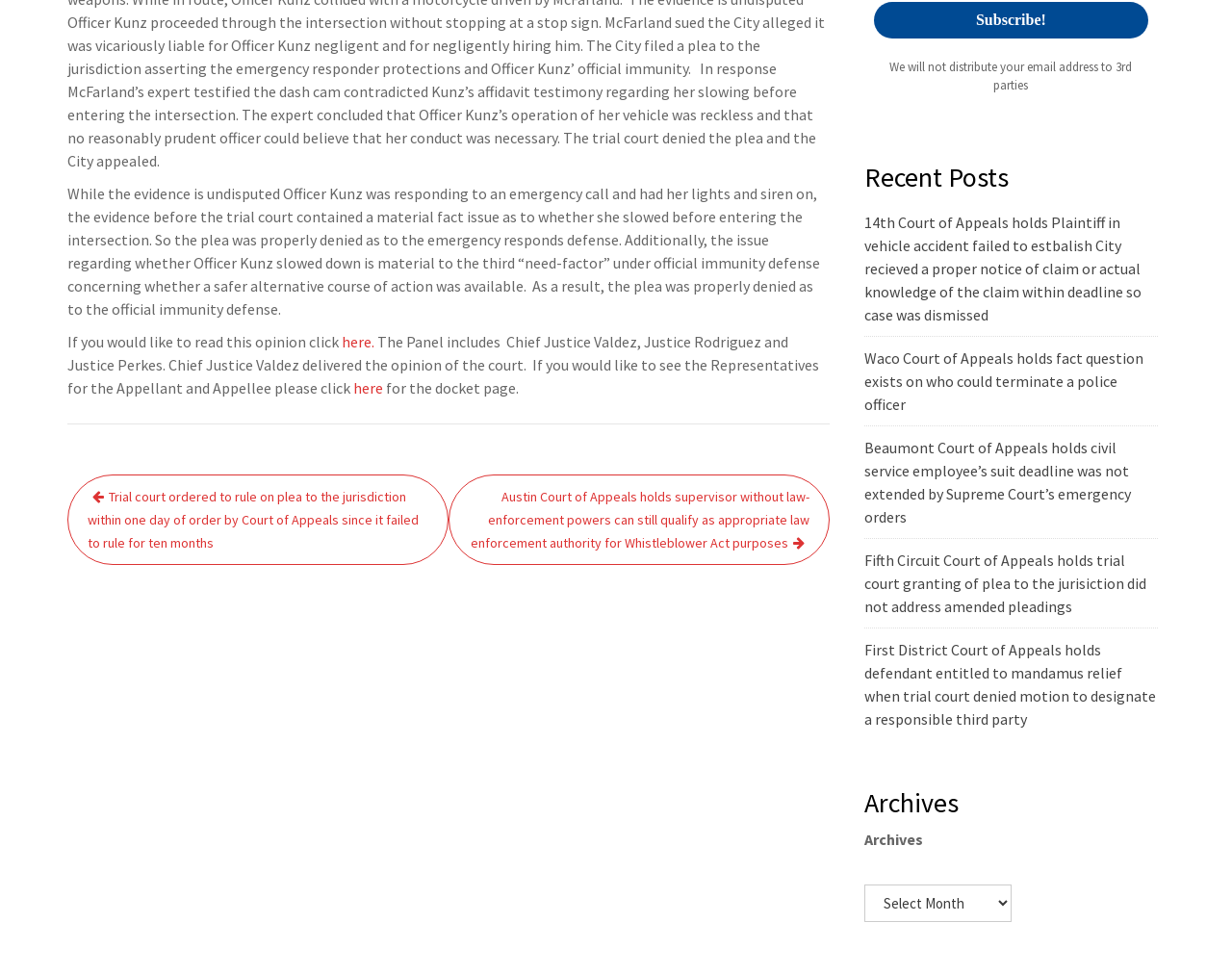Based on the element description: "here", identify the bounding box coordinates for this UI element. The coordinates must be four float numbers between 0 and 1, listed as [left, top, right, bottom].

[0.287, 0.388, 0.311, 0.408]